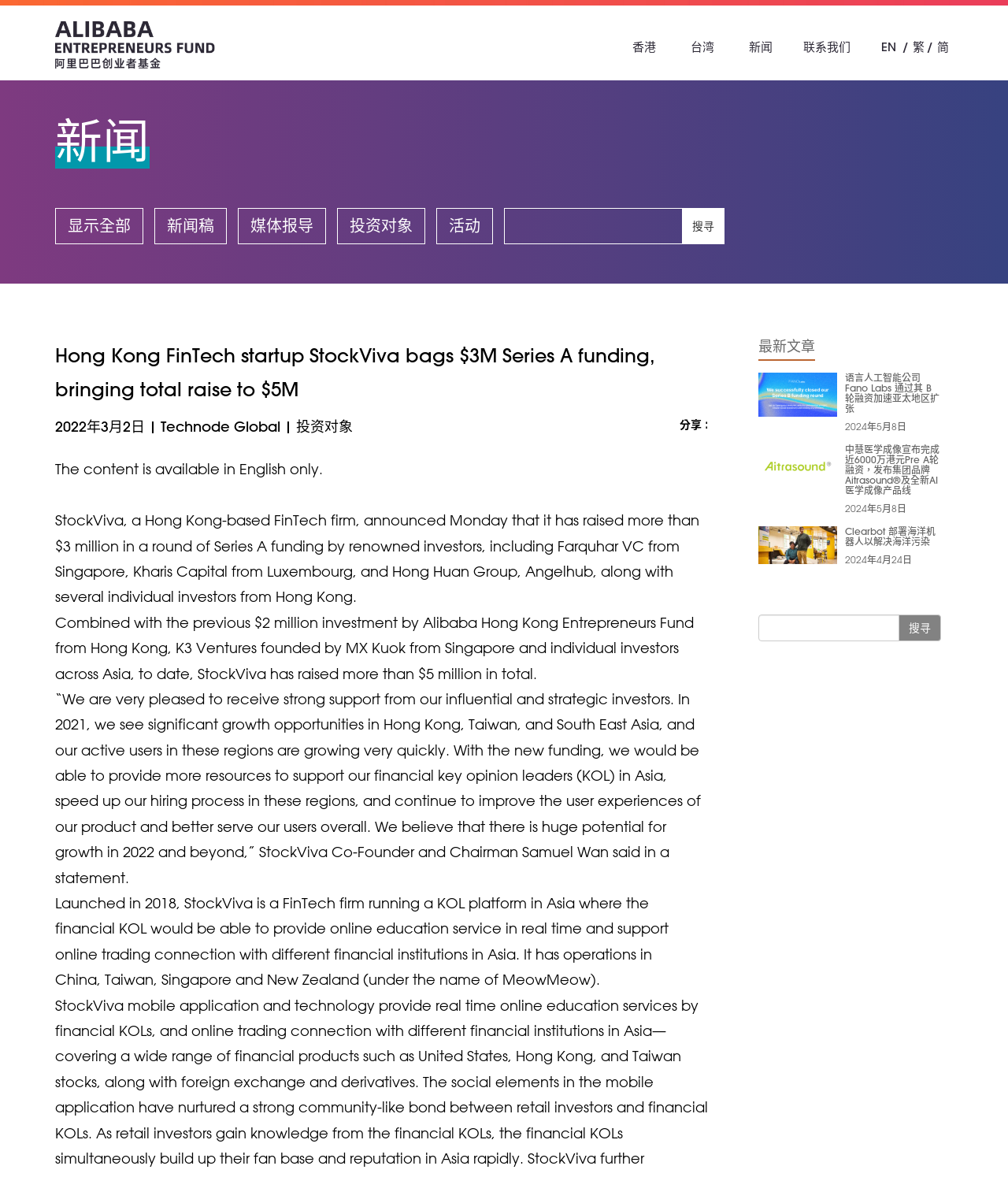What is the name of the FinTech firm mentioned in the first news article? Based on the screenshot, please respond with a single word or phrase.

StockViva